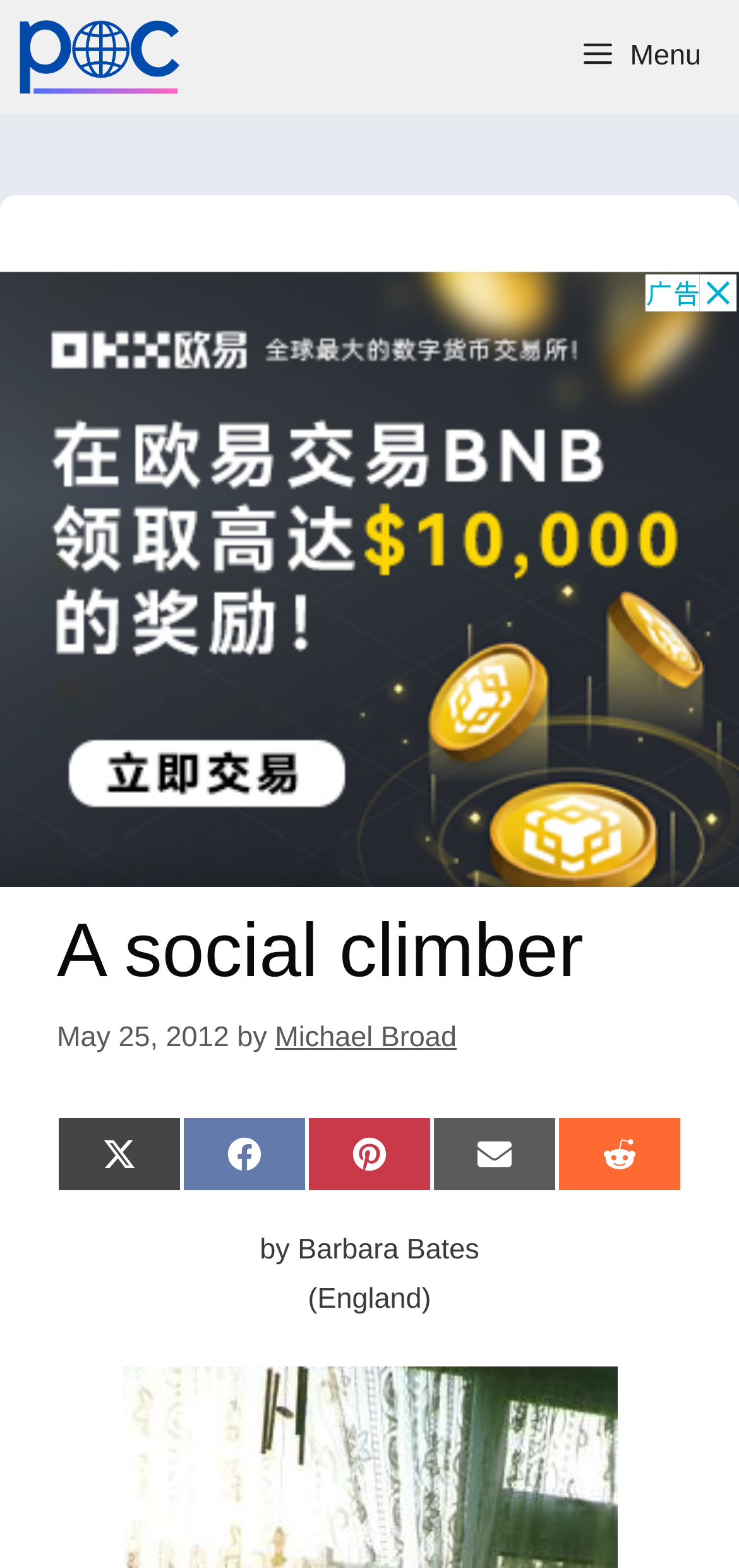What is the date of the article?
Using the information from the image, answer the question thoroughly.

I found the date of the article by looking at the text next to the time element. The text 'May 25, 2012' is located below the article title and indicates the date of publication.